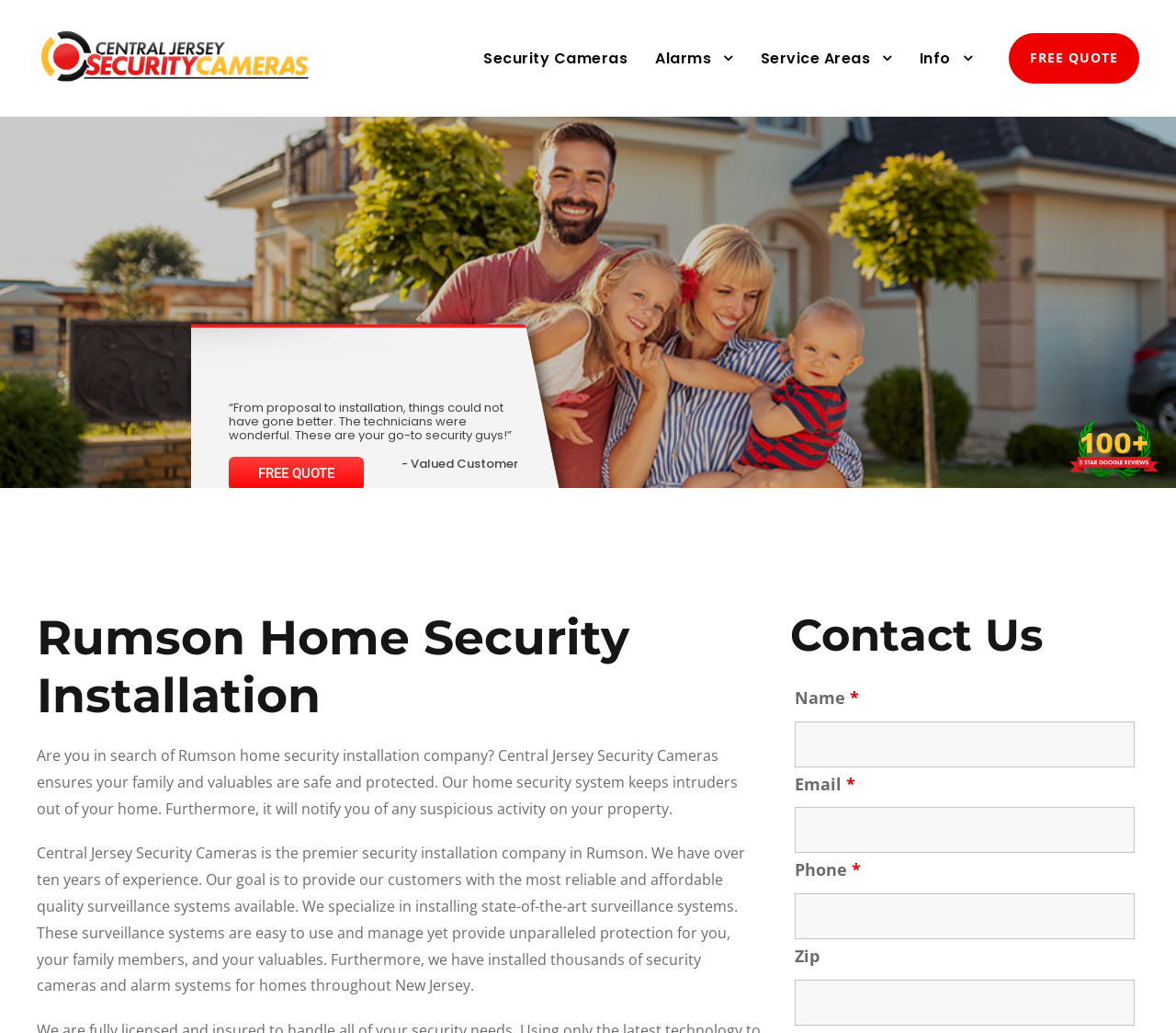Provide the bounding box coordinates of the area you need to click to execute the following instruction: "Click on Central New Jersey Security Cameras".

[0.031, 0.043, 0.266, 0.062]